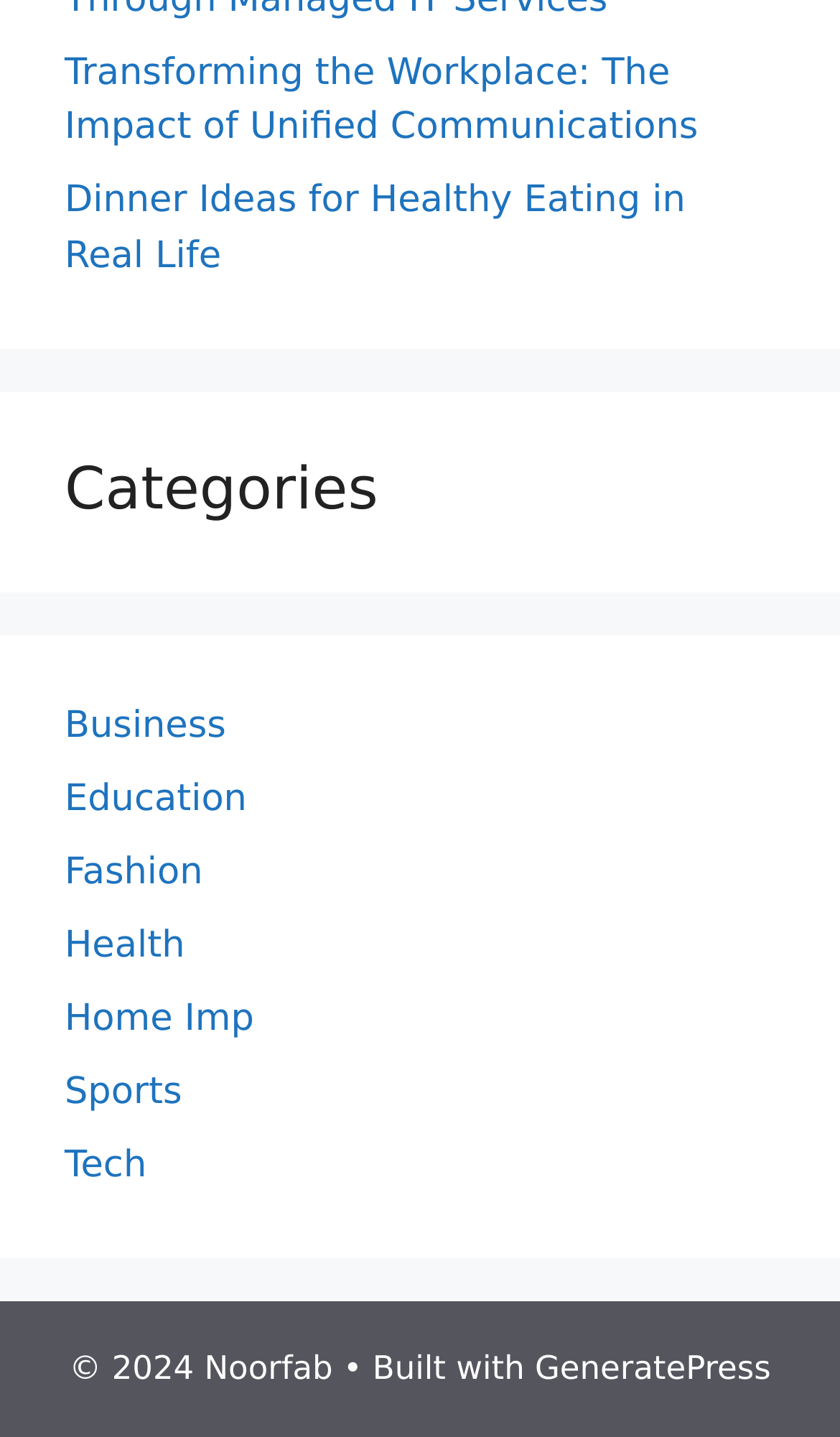What is the copyright year of the website?
Look at the screenshot and respond with one word or a short phrase.

2024